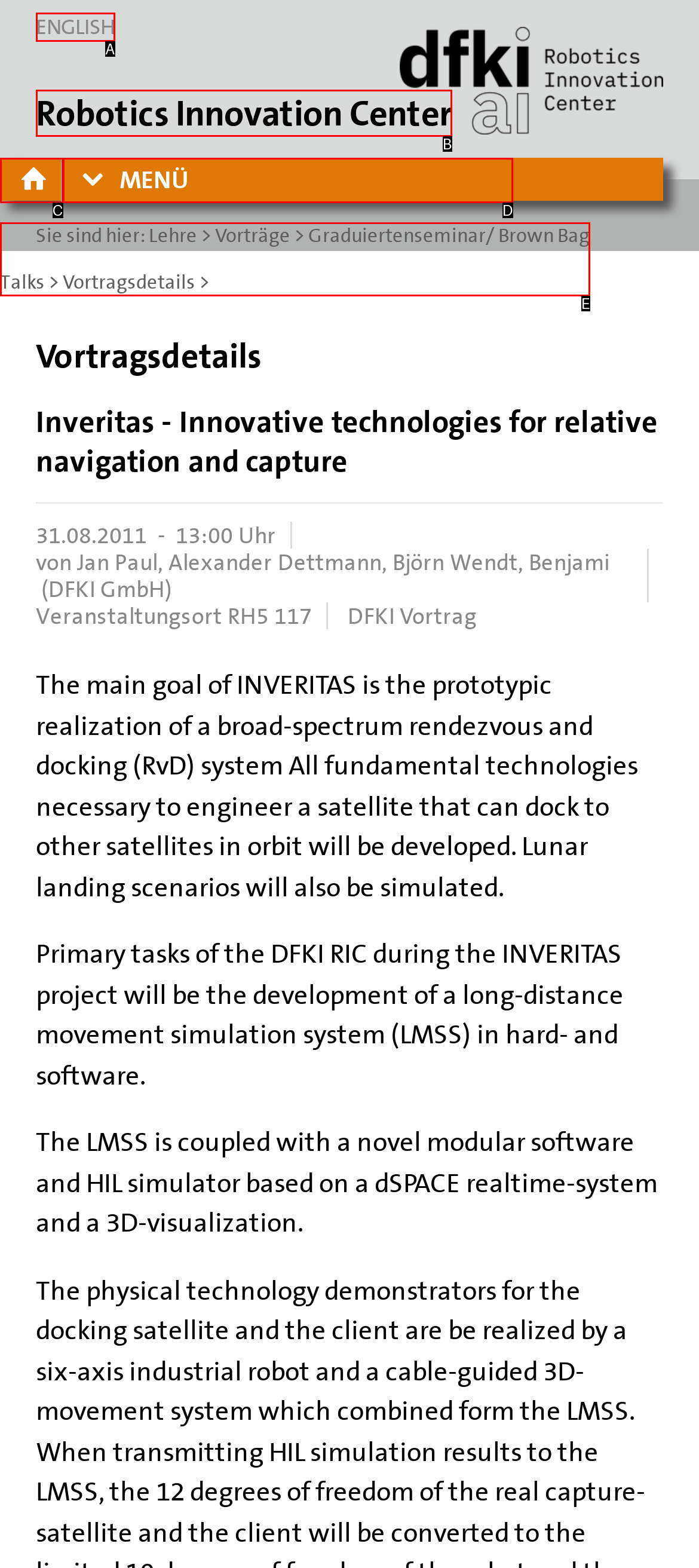Choose the HTML element that aligns with the description: Graduiertenseminar/ Brown Bag Talks. Indicate your choice by stating the letter.

E